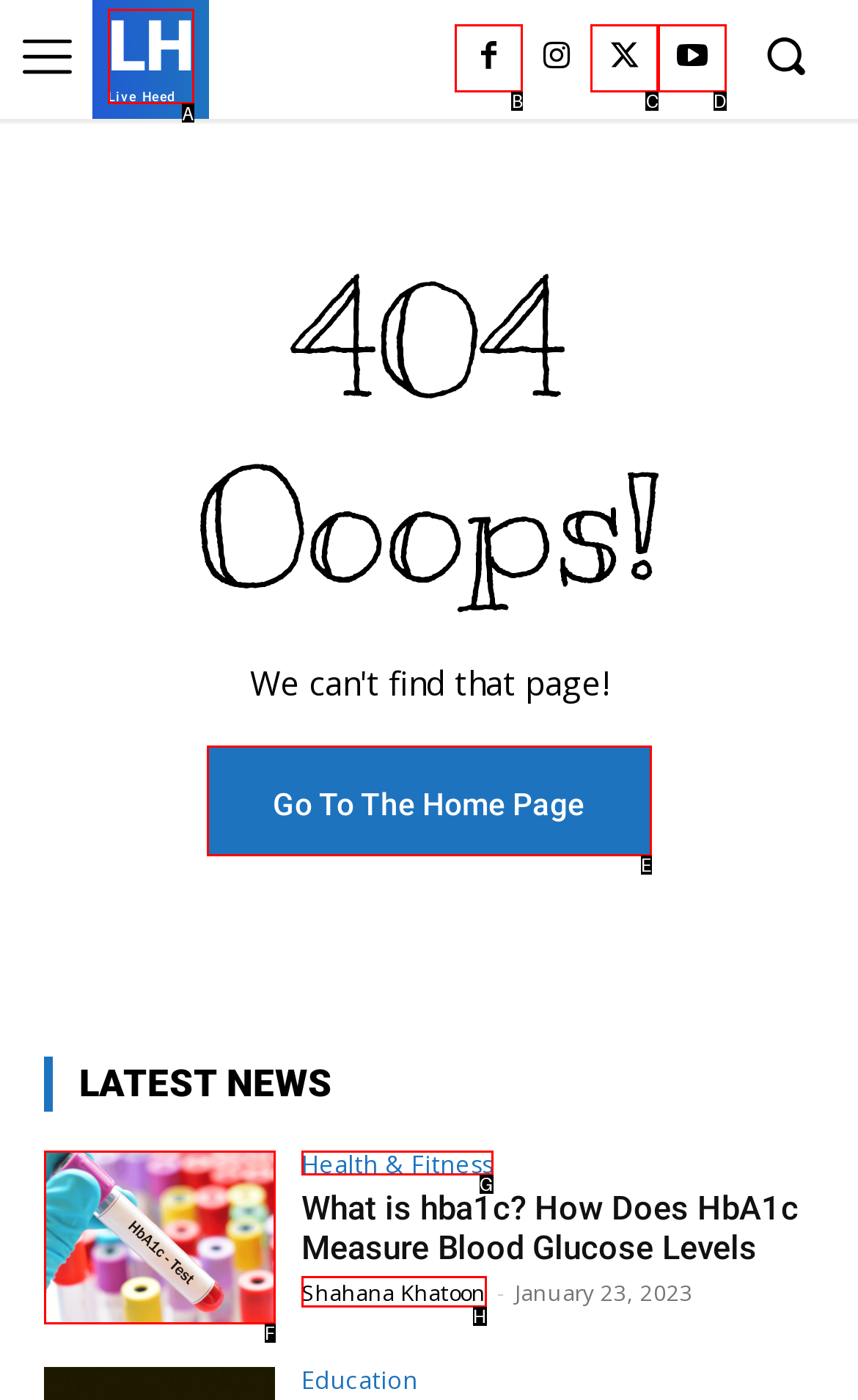Identify which HTML element matches the description: LHLive Heed. Answer with the correct option's letter.

A